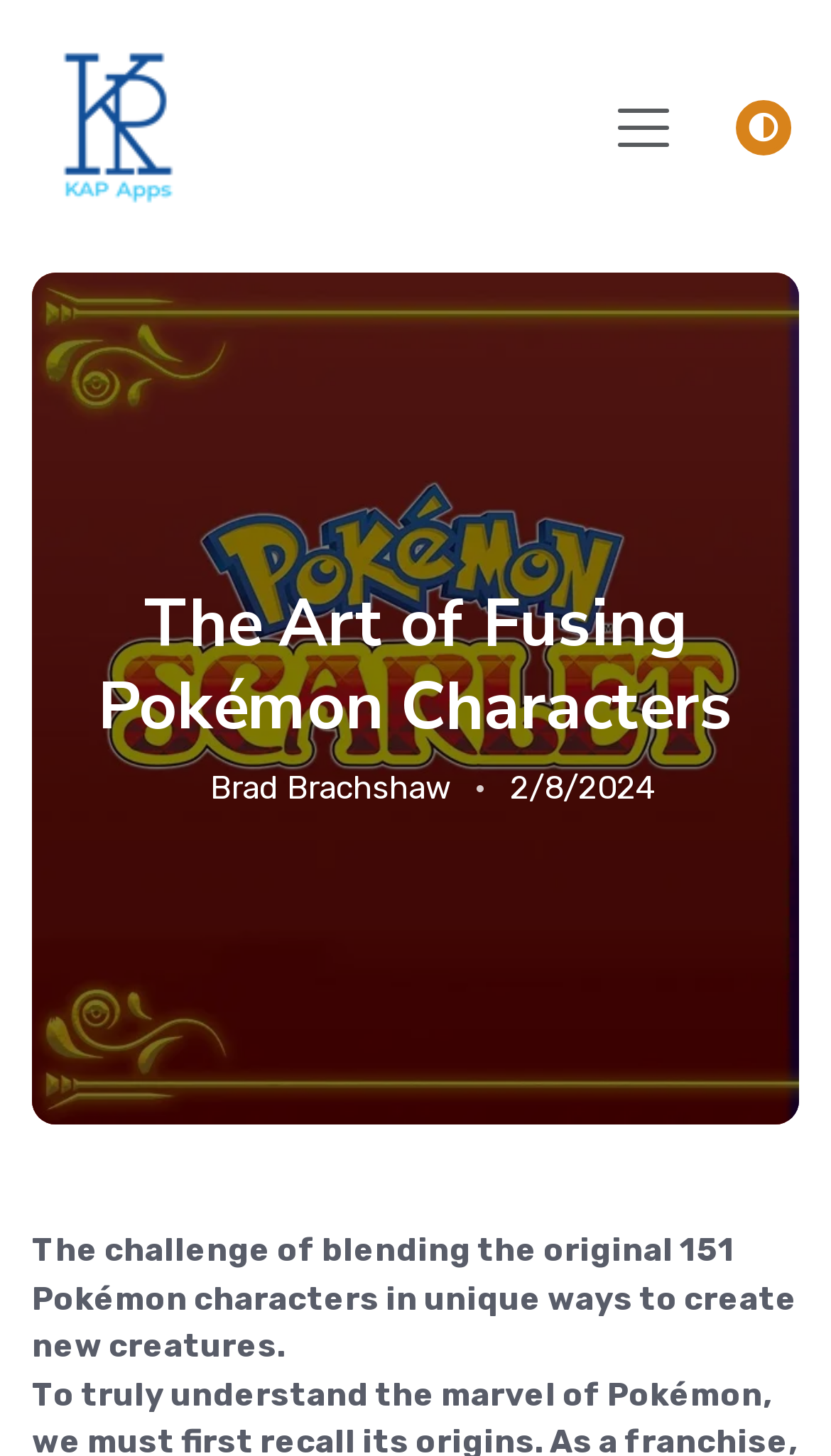For the following element description, predict the bounding box coordinates in the format (top-left x, top-left y, bottom-right x, bottom-right y). All values should be floating point numbers between 0 and 1. Description: Brad Brachshaw

[0.253, 0.529, 0.543, 0.555]